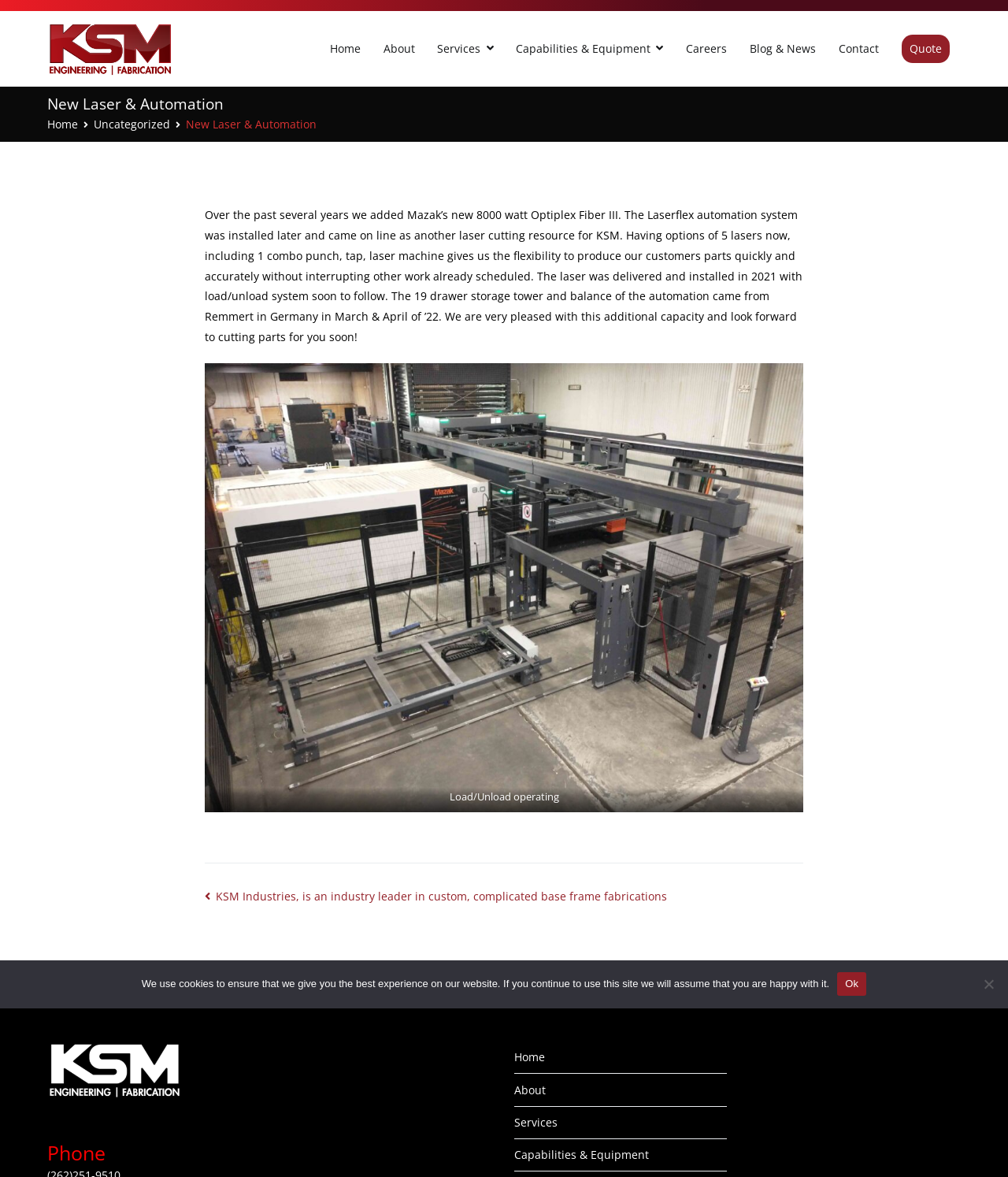Pinpoint the bounding box coordinates of the area that should be clicked to complete the following instruction: "Visit the homepage of Sarah Hepola". The coordinates must be given as four float numbers between 0 and 1, i.e., [left, top, right, bottom].

None